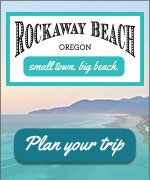Please respond to the question with a concise word or phrase:
What is featured in the background of the advertisement?

coastline